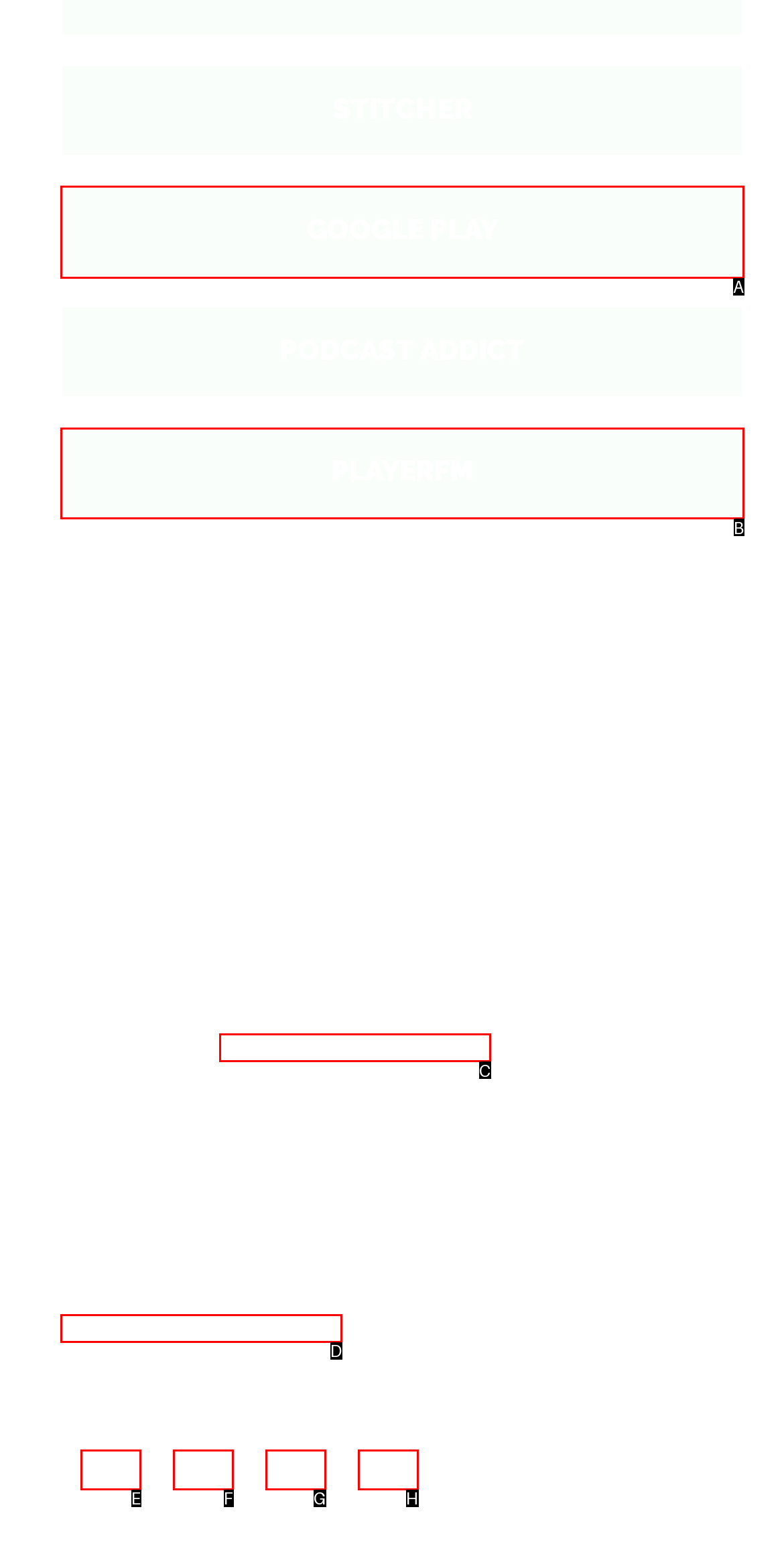Determine which option you need to click to execute the following task: check out PLAYERFM. Provide your answer as a single letter.

B